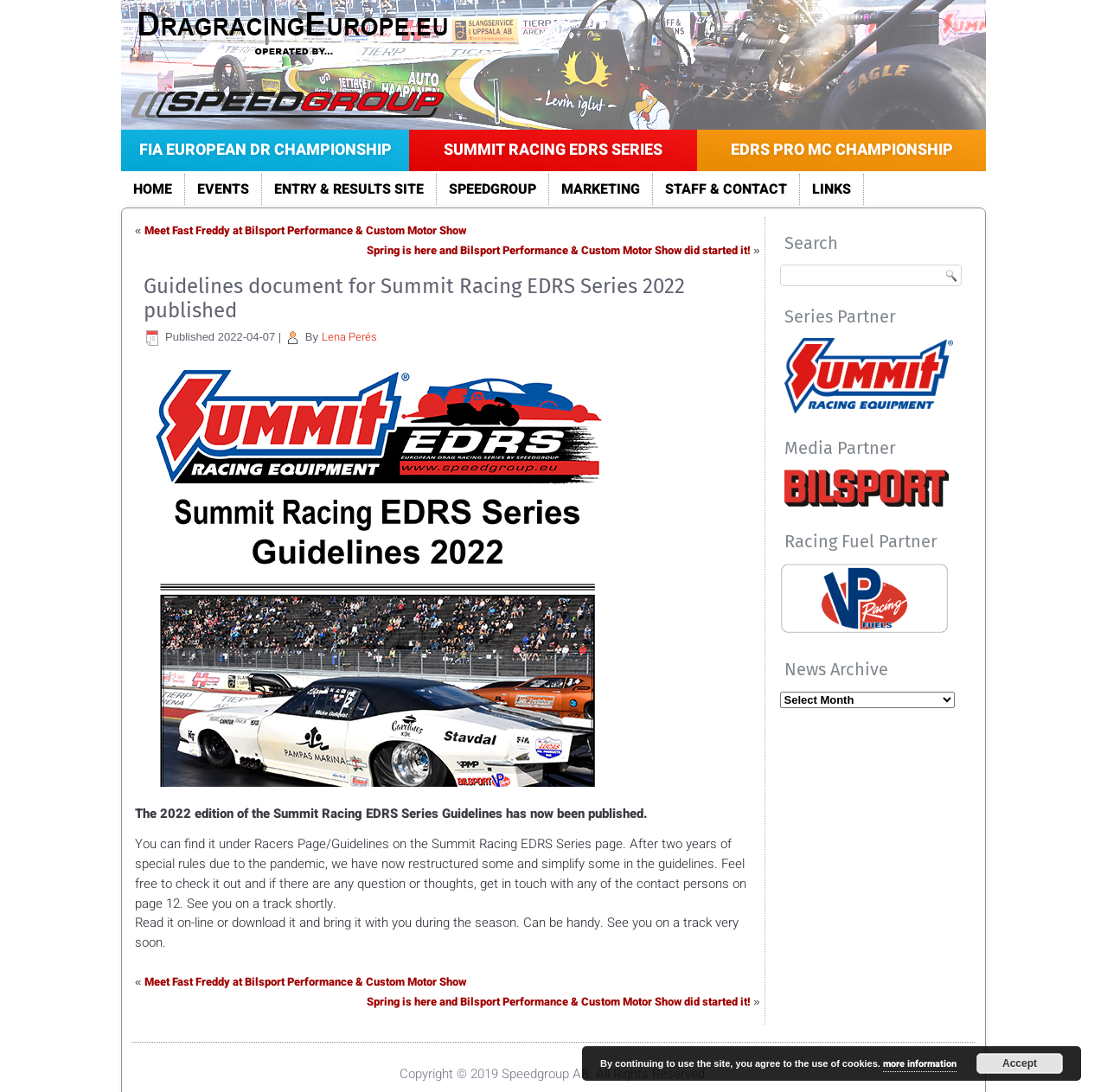Locate the bounding box of the user interface element based on this description: "Staff & Contact".

[0.59, 0.159, 0.723, 0.188]